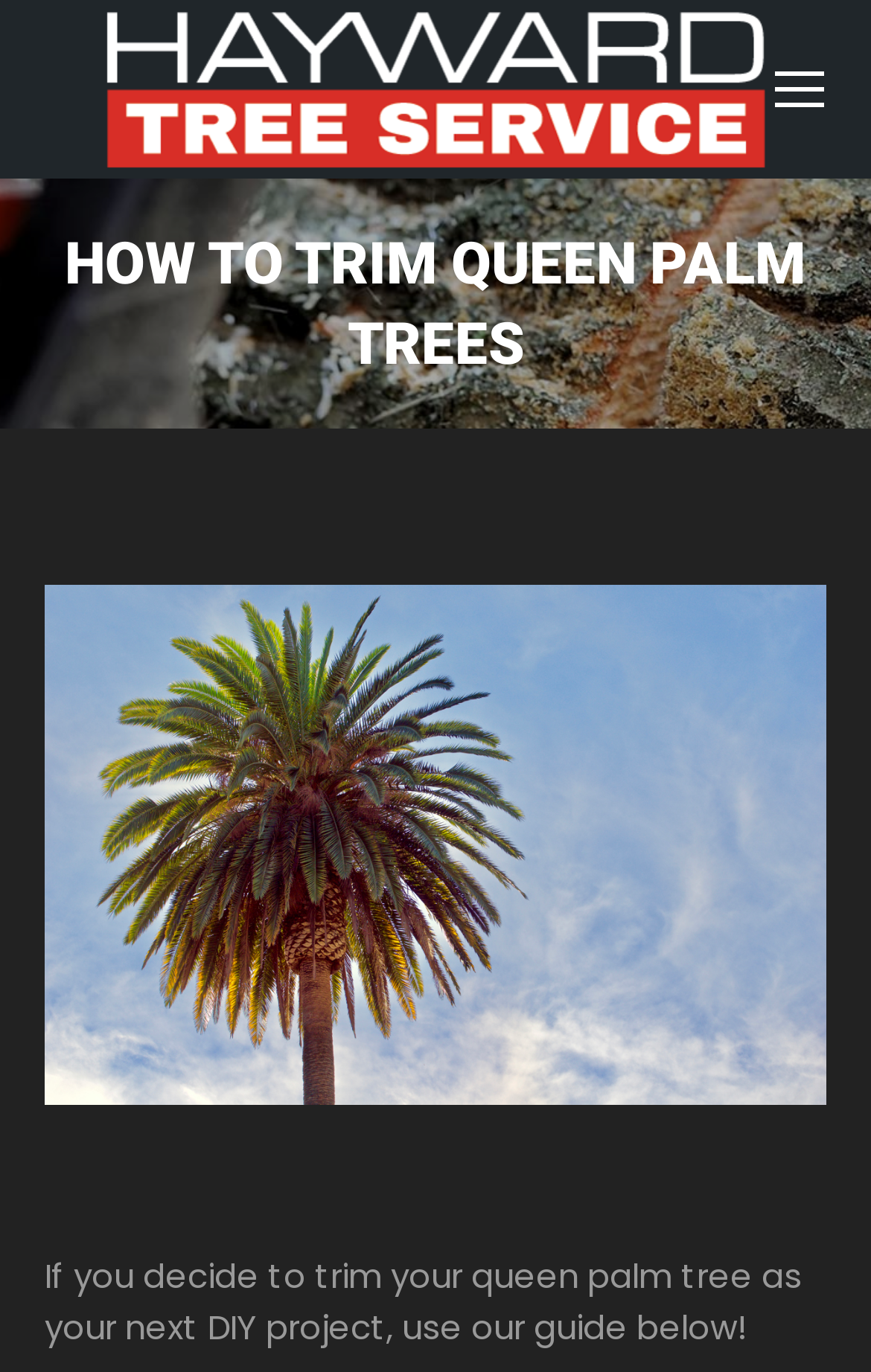Carefully examine the image and provide an in-depth answer to the question: What is the purpose of the image on the webpage?

The image 'How To Trim A Queen Palm Tree' is a child element of the figure, which is a child element of the StaticText 'You are here:'. This suggests that the image is illustrating the topic of queen palm tree trimming.